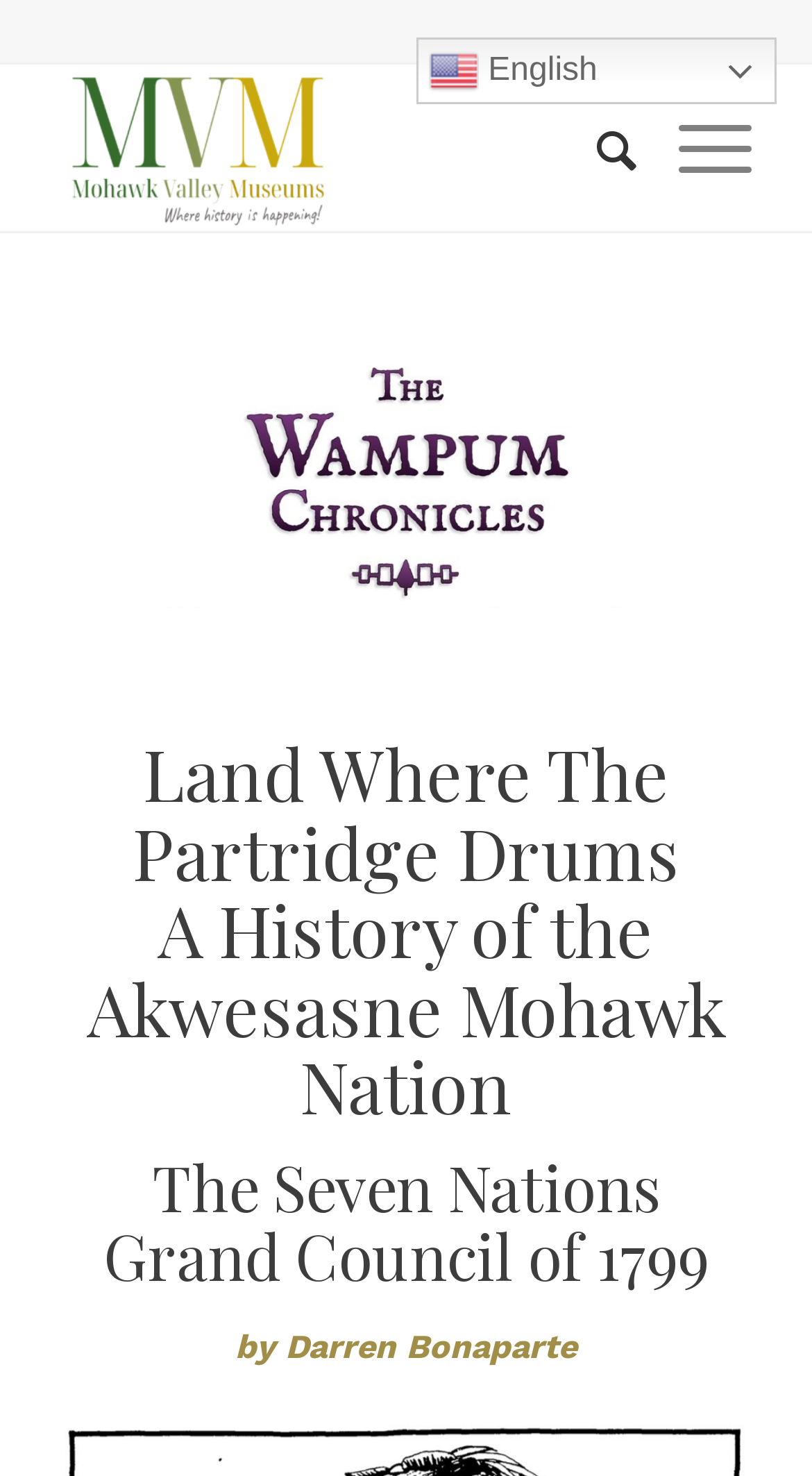Write an elaborate caption that captures the essence of the webpage.

This webpage is about "The Seven Nations Grand Council of 1799" by Darren Bonaparte, which is part of "The Wampum Chronicles" series. At the top left, there is a vertical menu with an "en English" link and an accompanying flag icon. Next to it, there is a layout table with a "Mohawk Valley Museums" link and its corresponding logo image.

On the top right, there are three menu items: "Search", "Menu", and an image related to "The Wampum Chronicles Treaties of Contention". Below these elements, there are two headings: "Land Where The Partridge Drums A History of the Akwesasne Mohawk Nation" and "The Seven Nations Grand Council of 1799". The author's name, "by Darren Bonaparte", is displayed below the headings.

At the bottom of the page, there is a copyright notice and a link to "Mohawk Valley Today". Below this, there is a horizontal menu with several items: "Museums and Galleries", "Events", "Historical Societies and Resources", "Writing Series", "Counties", and "Contact Us". Each menu item has a corresponding link.